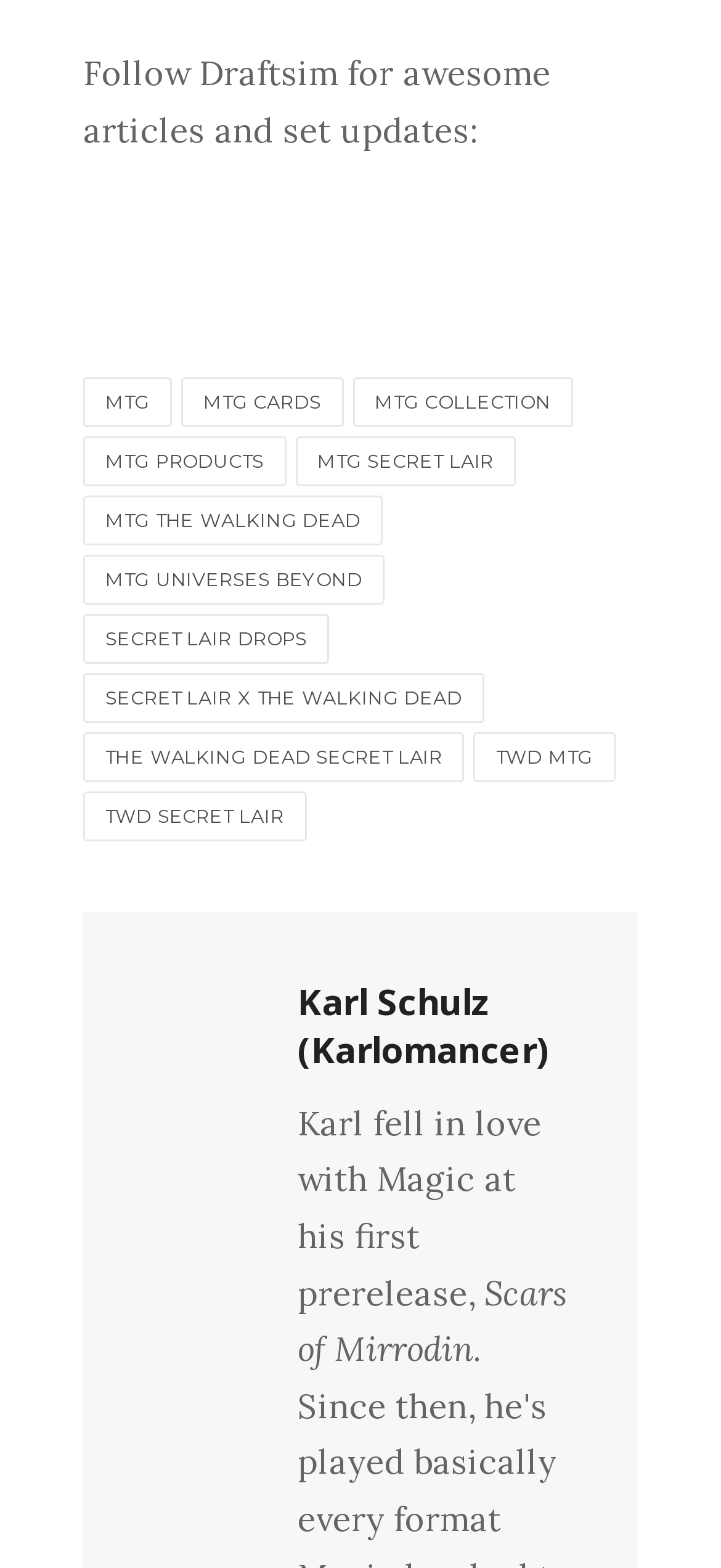What is the name of the author?
Carefully analyze the image and provide a detailed answer to the question.

I found the answer by looking at the heading and link with the text 'Karl Schulz (Karlomancer)' and the accompanying image. This suggests that Karl Schulz is the author or creator of the content on this webpage.